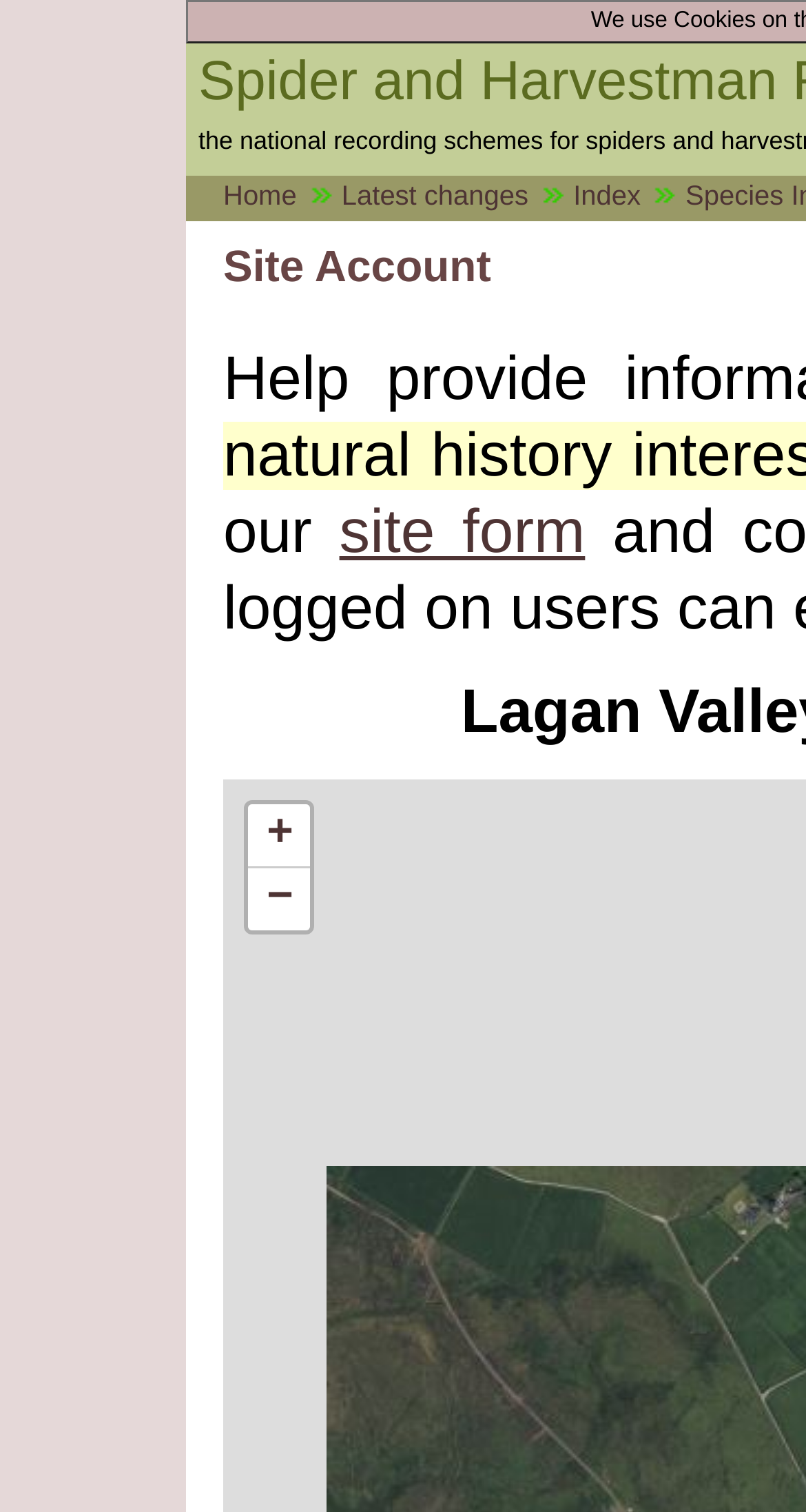What is the purpose of the 'site form' link?
Provide a detailed answer to the question using information from the image.

The 'site form' link is a parent element of the 'Zoom in' and 'Zoom out' buttons, but its purpose is not explicitly stated on the webpage. It may be related to site settings or customization.